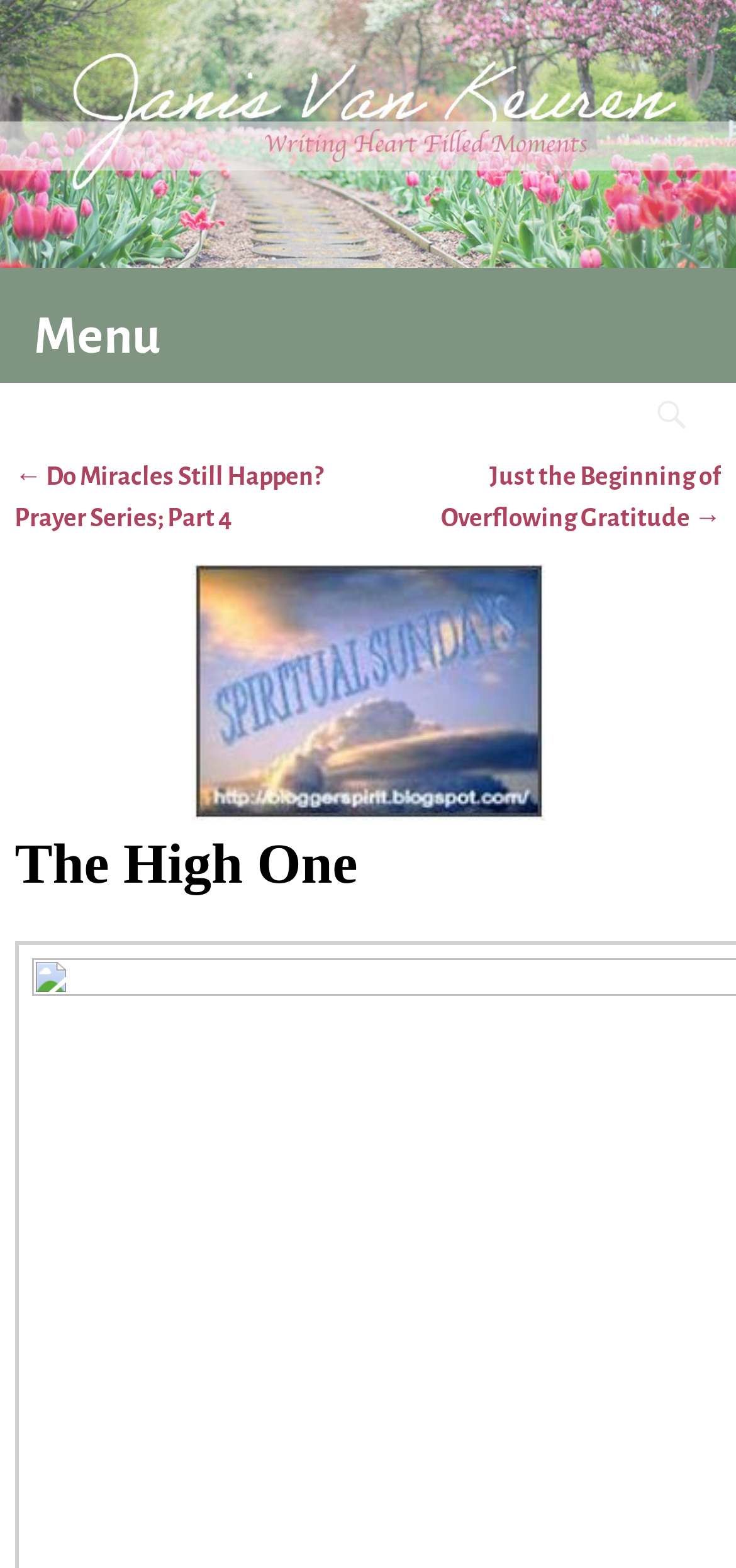Give a detailed account of the webpage's layout and content.

The webpage is about Janis Van Keuren, with a prominent link at the top that reads "Janis Van Keuren - Writing Heart Filled Moments" accompanied by an image. Below this, there is a menu option on the left side, and a search bar on the right side. 

The main content area is divided into two sections. On the left, there is a section for post navigation, with links to previous and next posts, titled "← Do Miracles Still Happen? Prayer Series; Part 4" and "Just the Beginning of Overflowing Gratitude →" respectively. 

On the right side, there is a sidebar with a heading "The High One" and an image below it, labeled "bloggerspiritsidebar". The sidebar takes up about half of the vertical space on the right side.